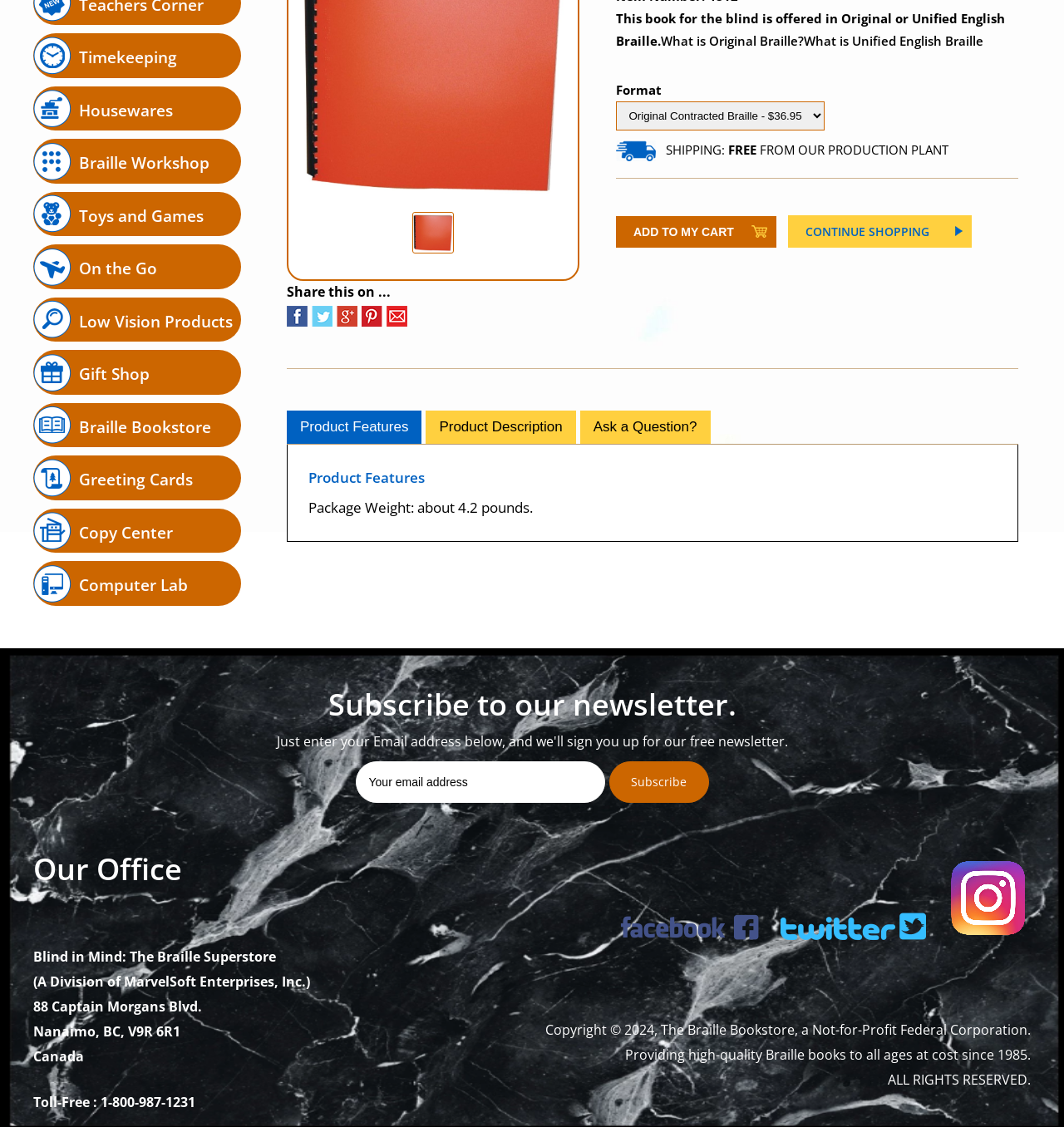Given the description Computer Lab, predict the bounding box coordinates of the UI element. Ensure the coordinates are in the format (top-left x, top-left y, bottom-right x, bottom-right y) and all values are between 0 and 1.

[0.031, 0.498, 0.227, 0.538]